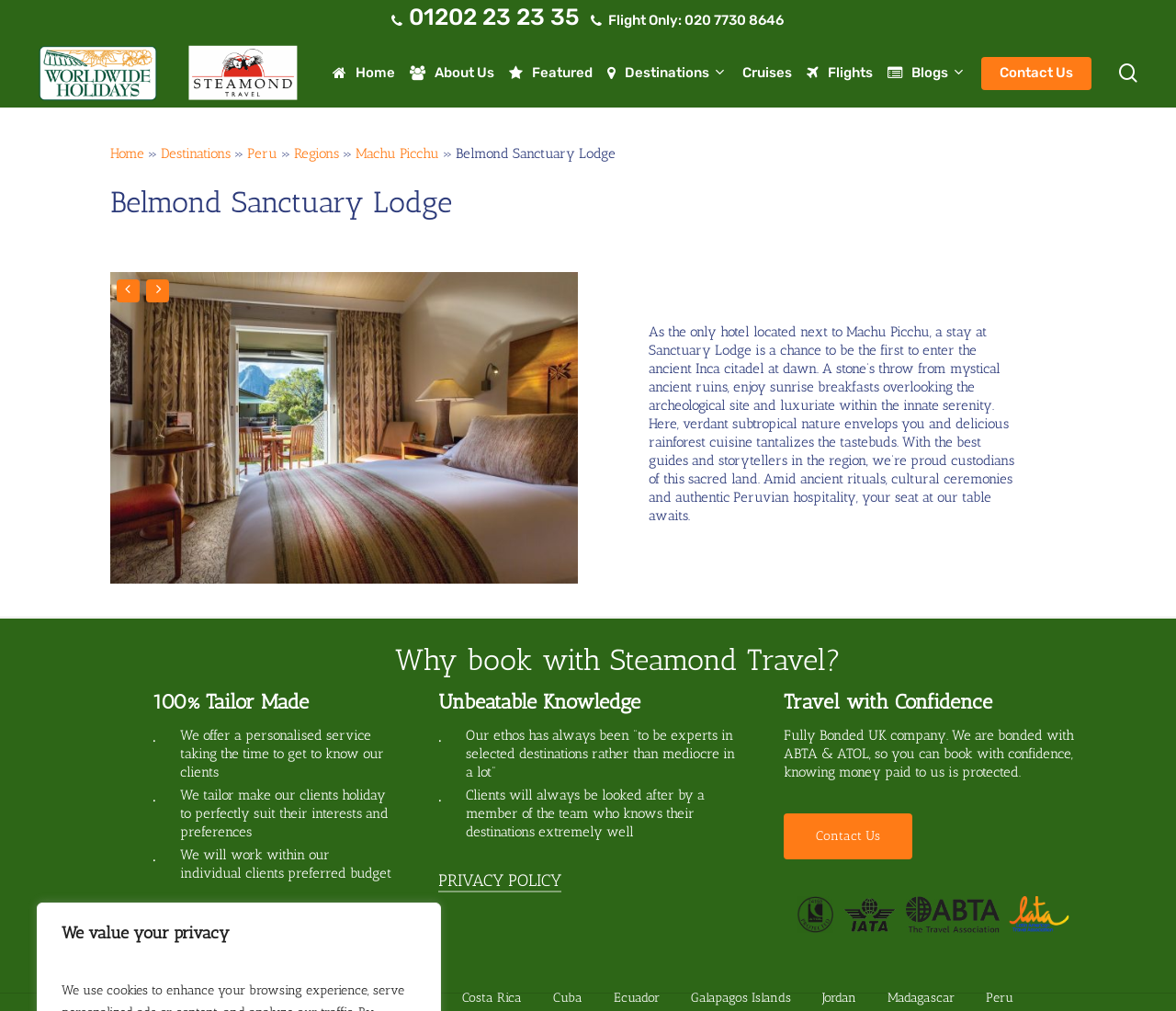Find the bounding box coordinates of the area that needs to be clicked in order to achieve the following instruction: "Contact Us". The coordinates should be specified as four float numbers between 0 and 1, i.e., [left, top, right, bottom].

[0.834, 0.063, 0.928, 0.082]